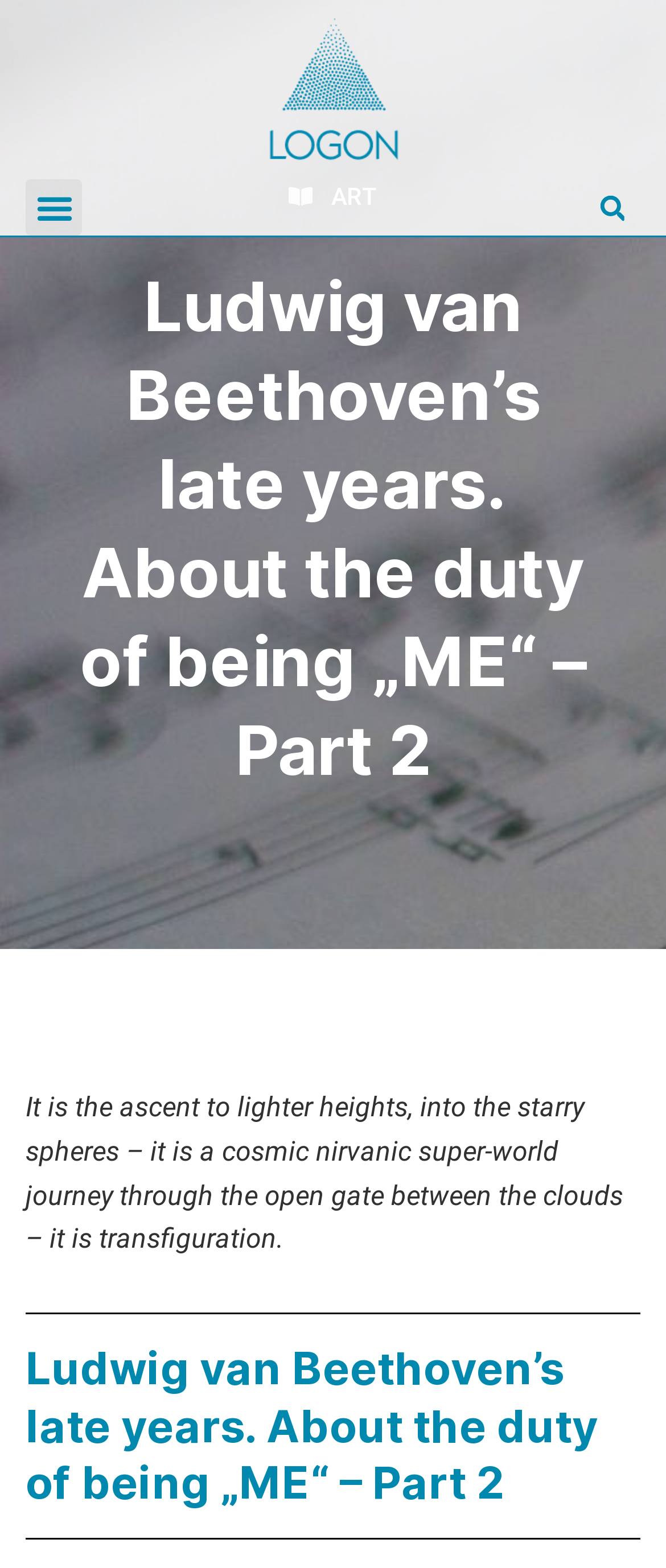Using the description "Search", predict the bounding box of the relevant HTML element.

[0.877, 0.115, 0.962, 0.151]